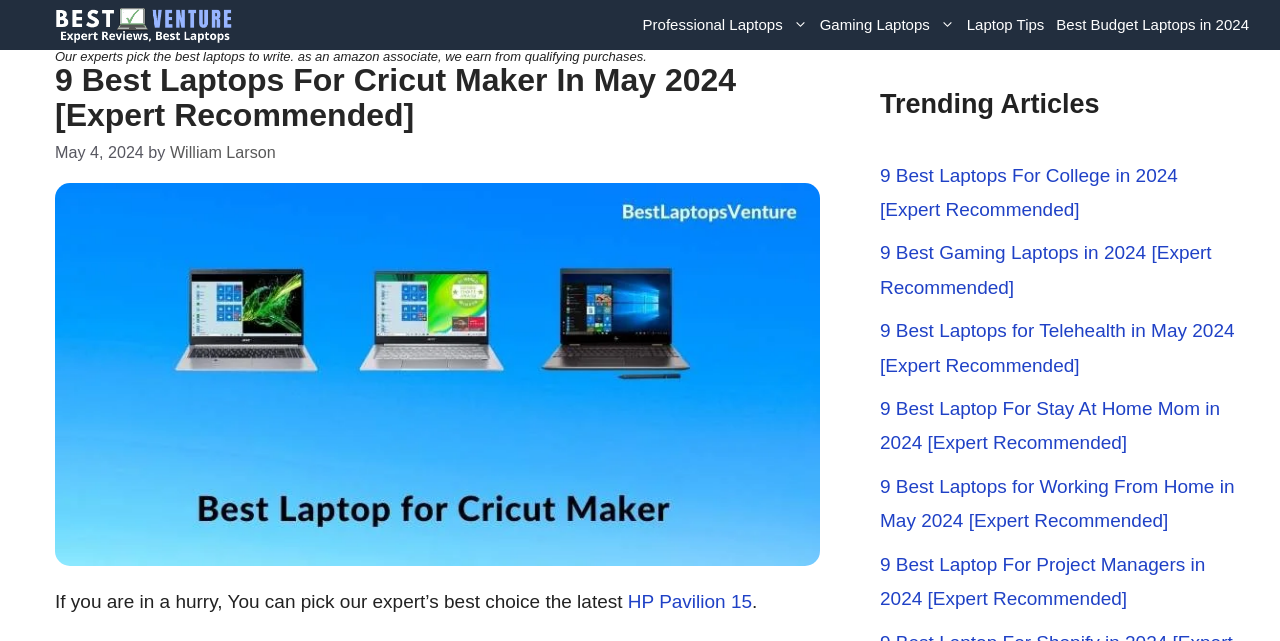Please locate the bounding box coordinates of the region I need to click to follow this instruction: "Read 'WHAT DO YOU DO WITH YOUR LEADS?'".

None